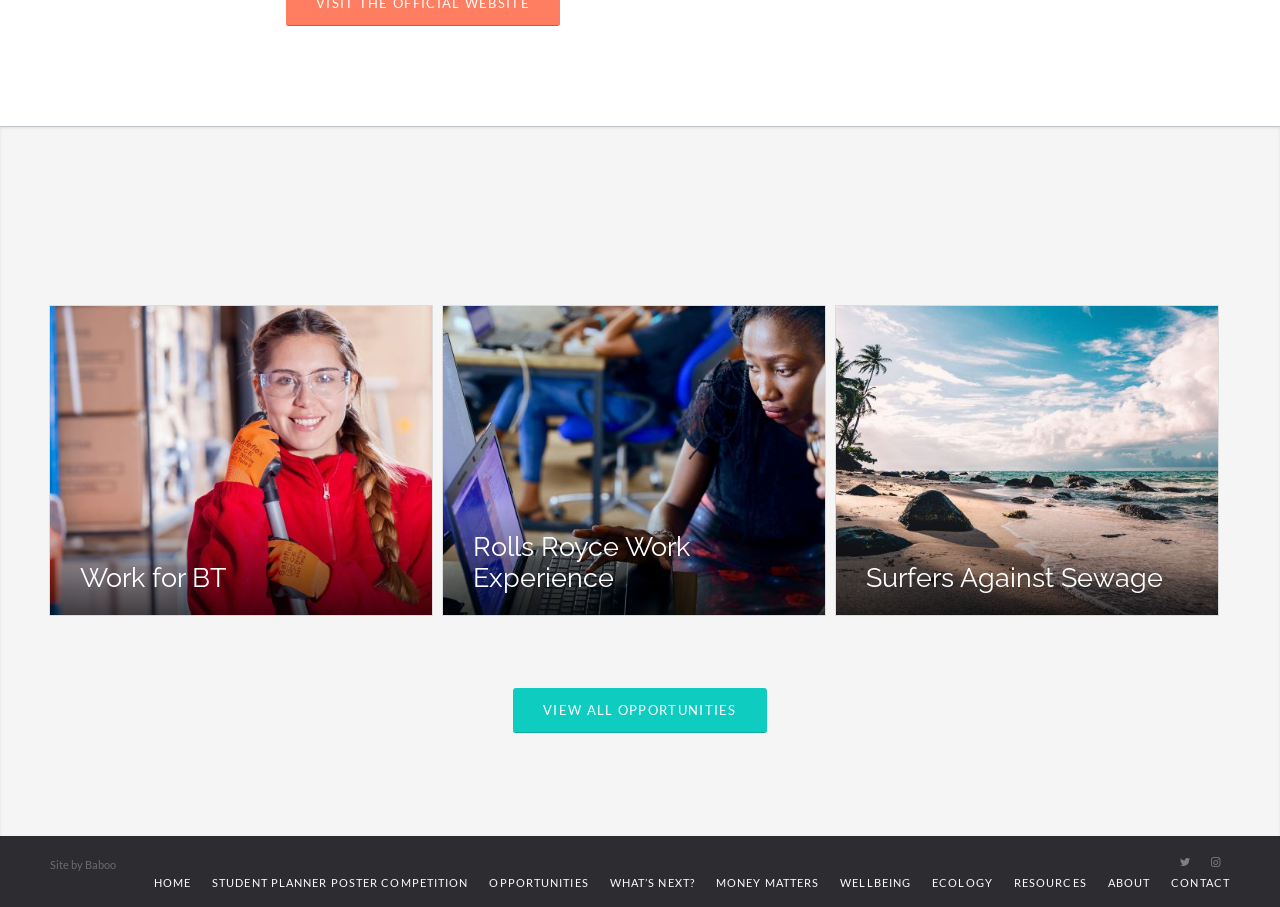Provide a brief response in the form of a single word or phrase:
How many social media links are present at the bottom of the webpage?

2